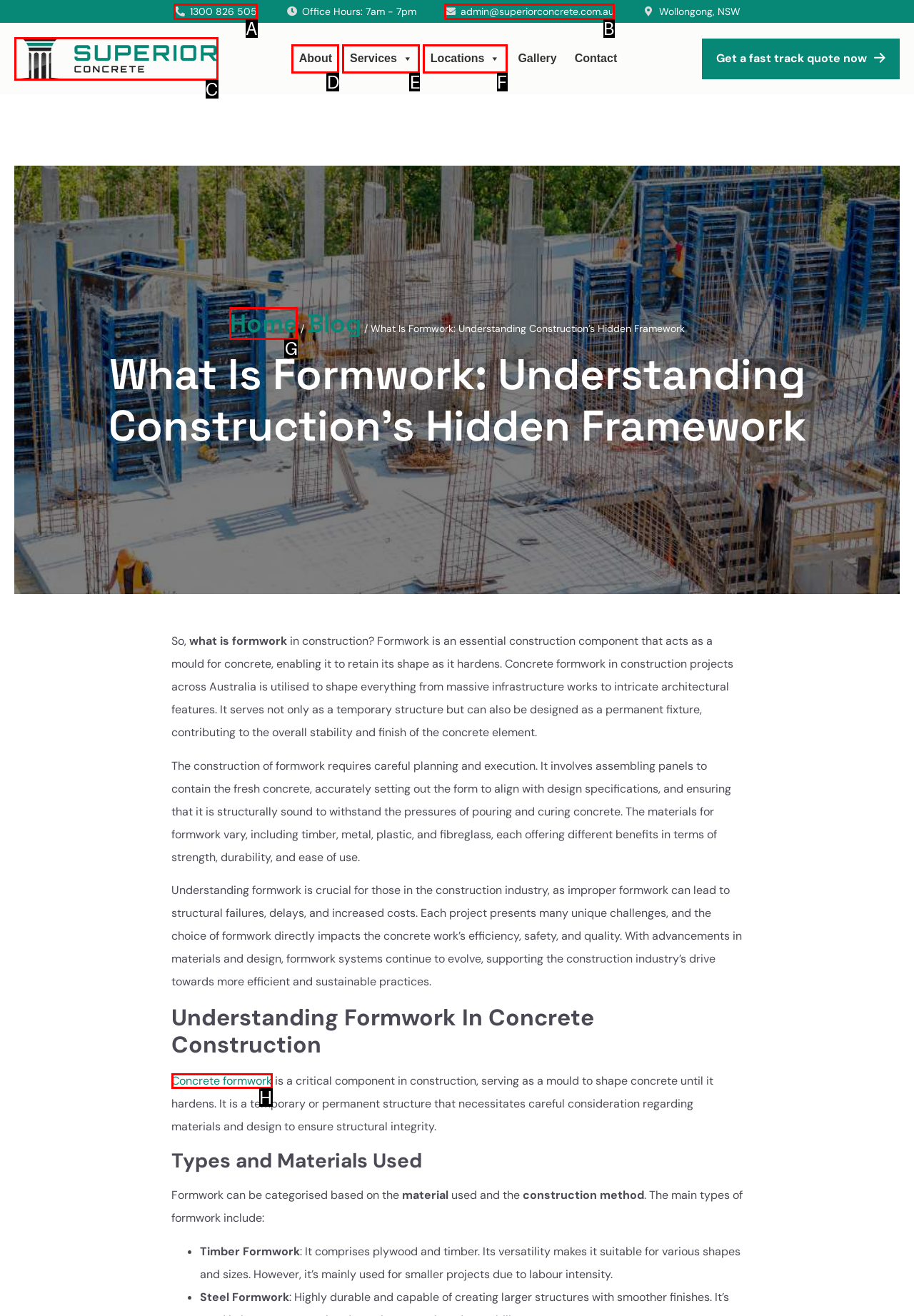Decide which letter you need to select to fulfill the task: Learn more about 'Concrete formwork'
Answer with the letter that matches the correct option directly.

H